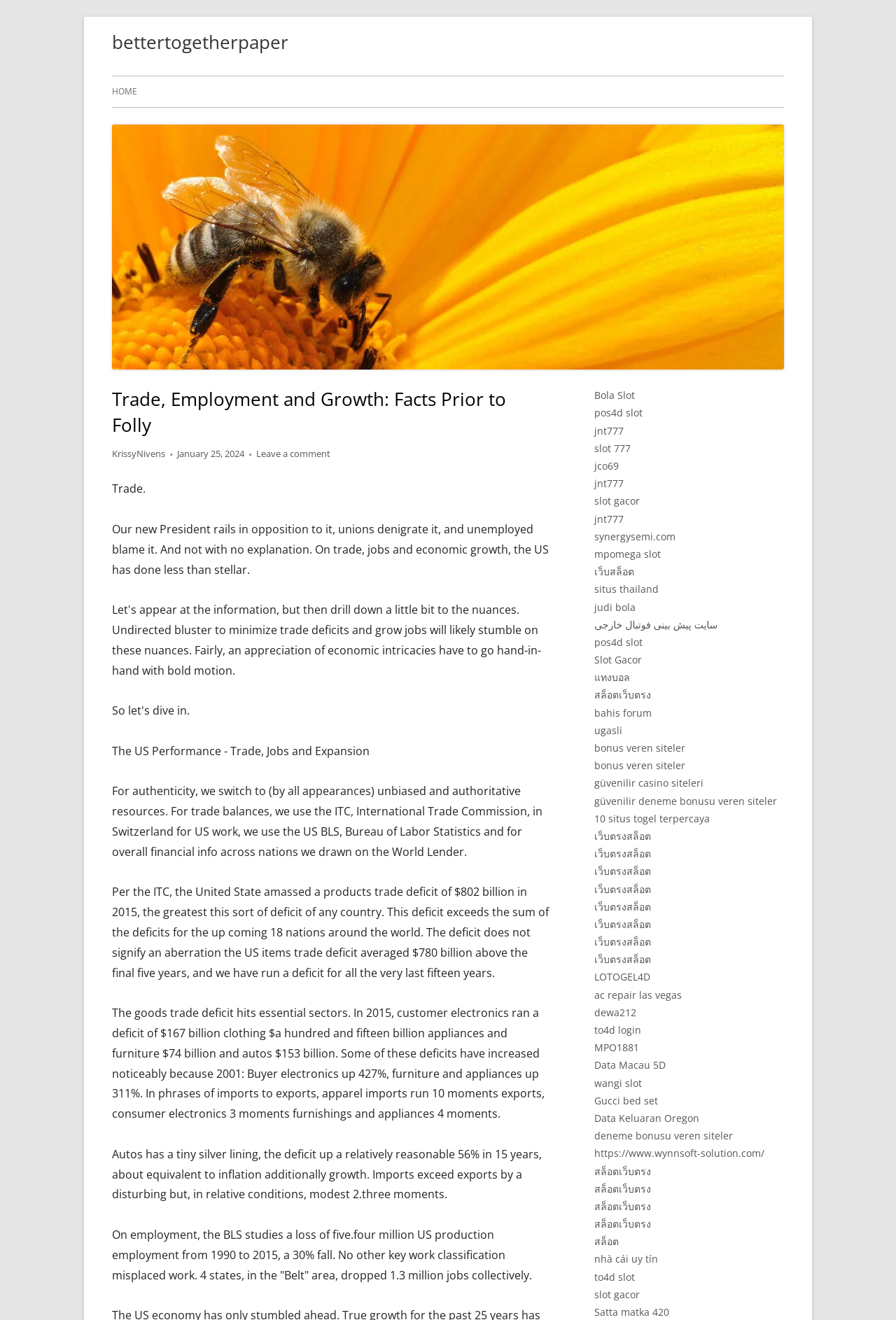Please predict the bounding box coordinates (top-left x, top-left y, bottom-right x, bottom-right y) for the UI element in the screenshot that fits the description: 10 situs togel terpercaya

[0.663, 0.615, 0.792, 0.625]